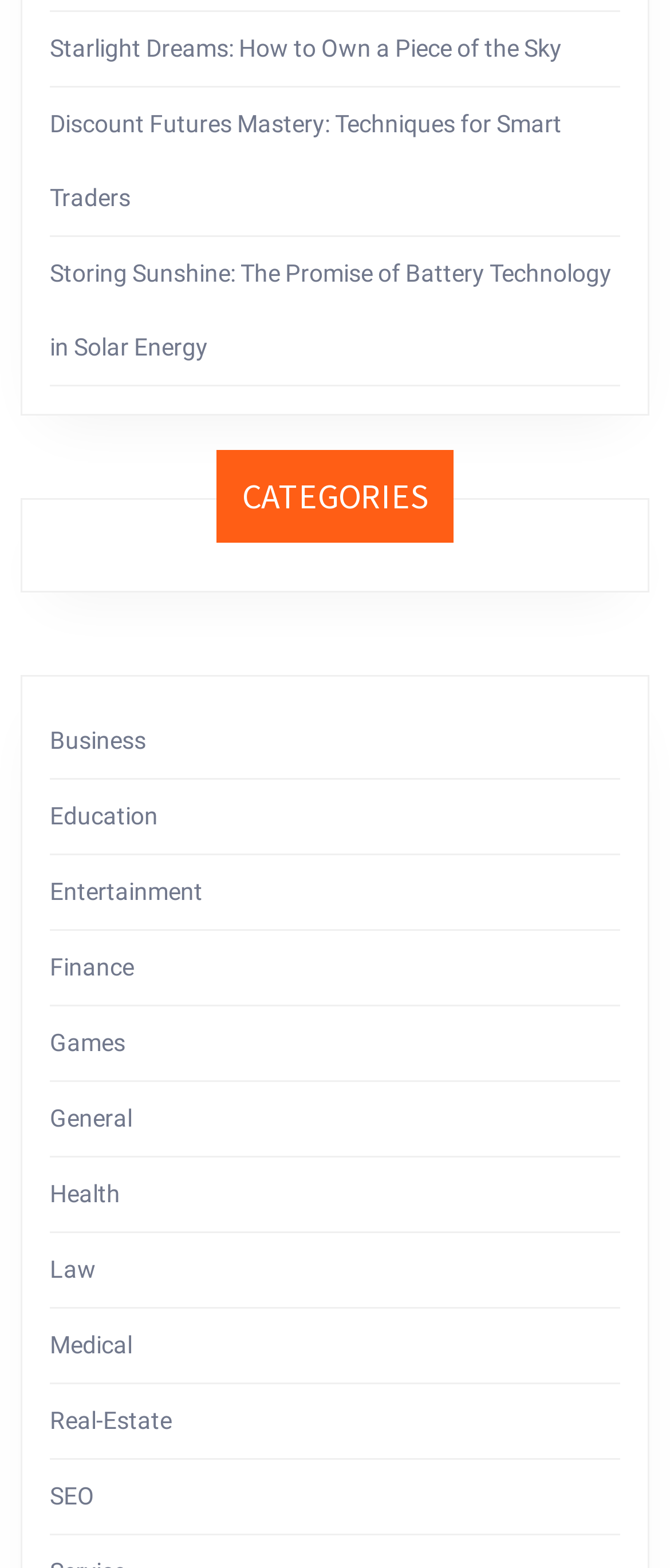How many categories are listed?
Provide a short answer using one word or a brief phrase based on the image.

14